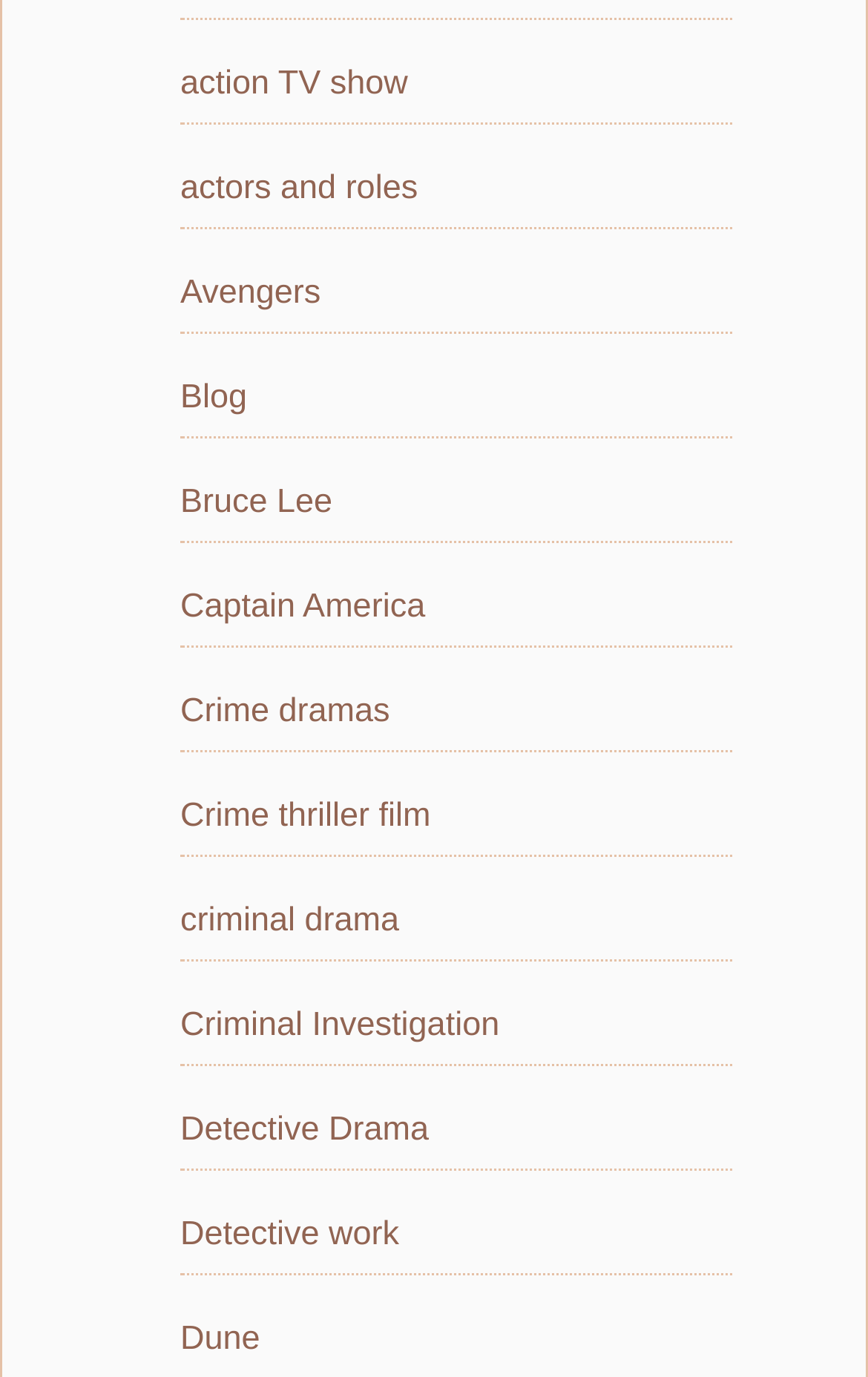Identify the bounding box coordinates of the HTML element based on this description: "Crime thriller film".

[0.208, 0.579, 0.496, 0.606]